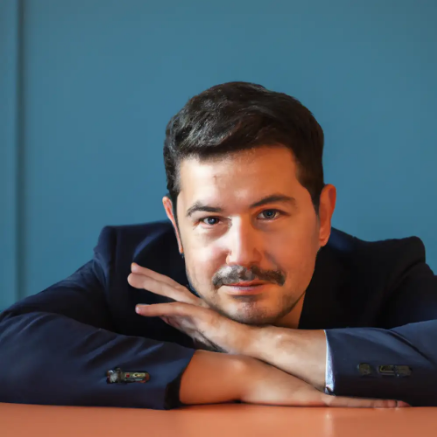Break down the image into a detailed narrative.

The image features Maxwell Fletcher, an accomplished editor known for his deep passion for culinary arts and writing. He is portrayed thoughtfully resting his chin on his hands, exuding a relaxed yet engaged demeanor. Dressed in a stylish navy blazer, he has a neatly groomed look and a subtle mustache, reflecting his attentiveness to personal style. The backdrop is a soft blue, which complements his features and adds a calm, creative atmosphere to the composition. His expression suggests a blend of introspection and enthusiasm, embodying his commitment to delivering exceptional culinary narratives in his work. As the editor of "Epicurean Dreams Come True," Maxwell Fletcher combines his love for food with a rich storytelling ability, introducing readers to a world of gastronomic delights.